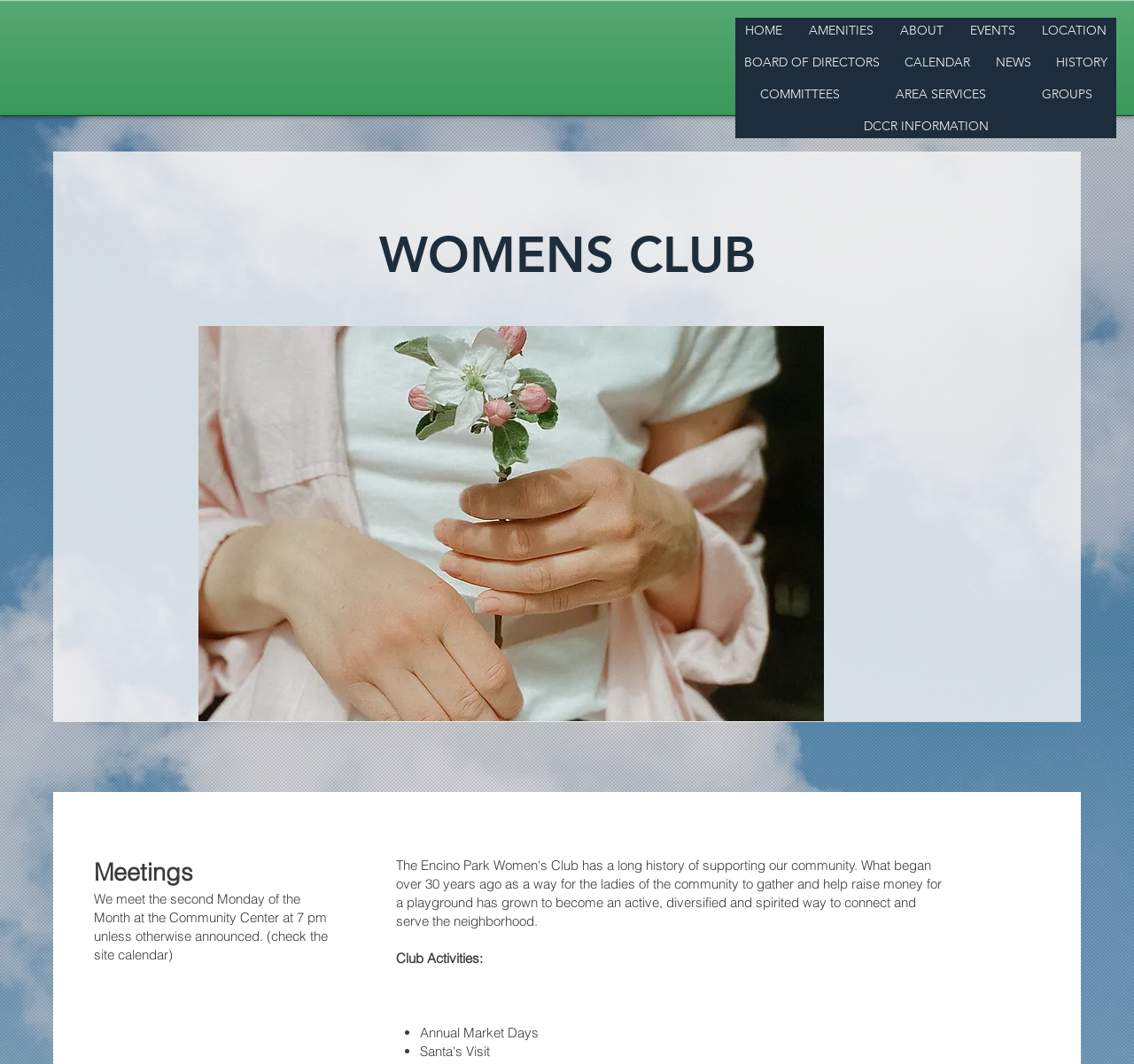Answer succinctly with a single word or phrase:
What is the purpose of the second Monday of the month?

Meetings